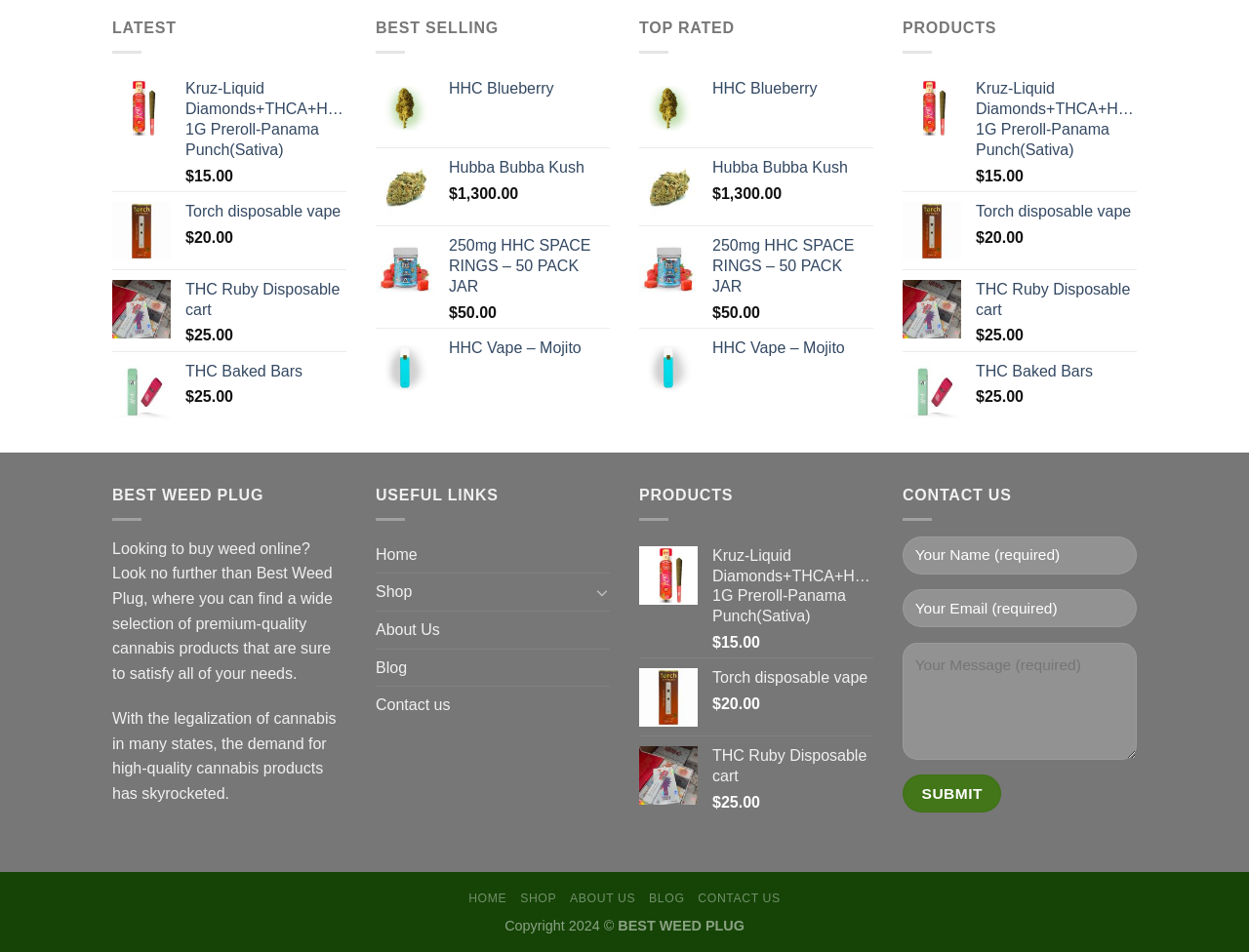What is the name of the company?
Provide a detailed and well-explained answer to the question.

I found the company name by looking at the text 'Best Weed Plug' which appears multiple times on the webpage, including in the 'BEST WEED PLUG' heading and in the footer.